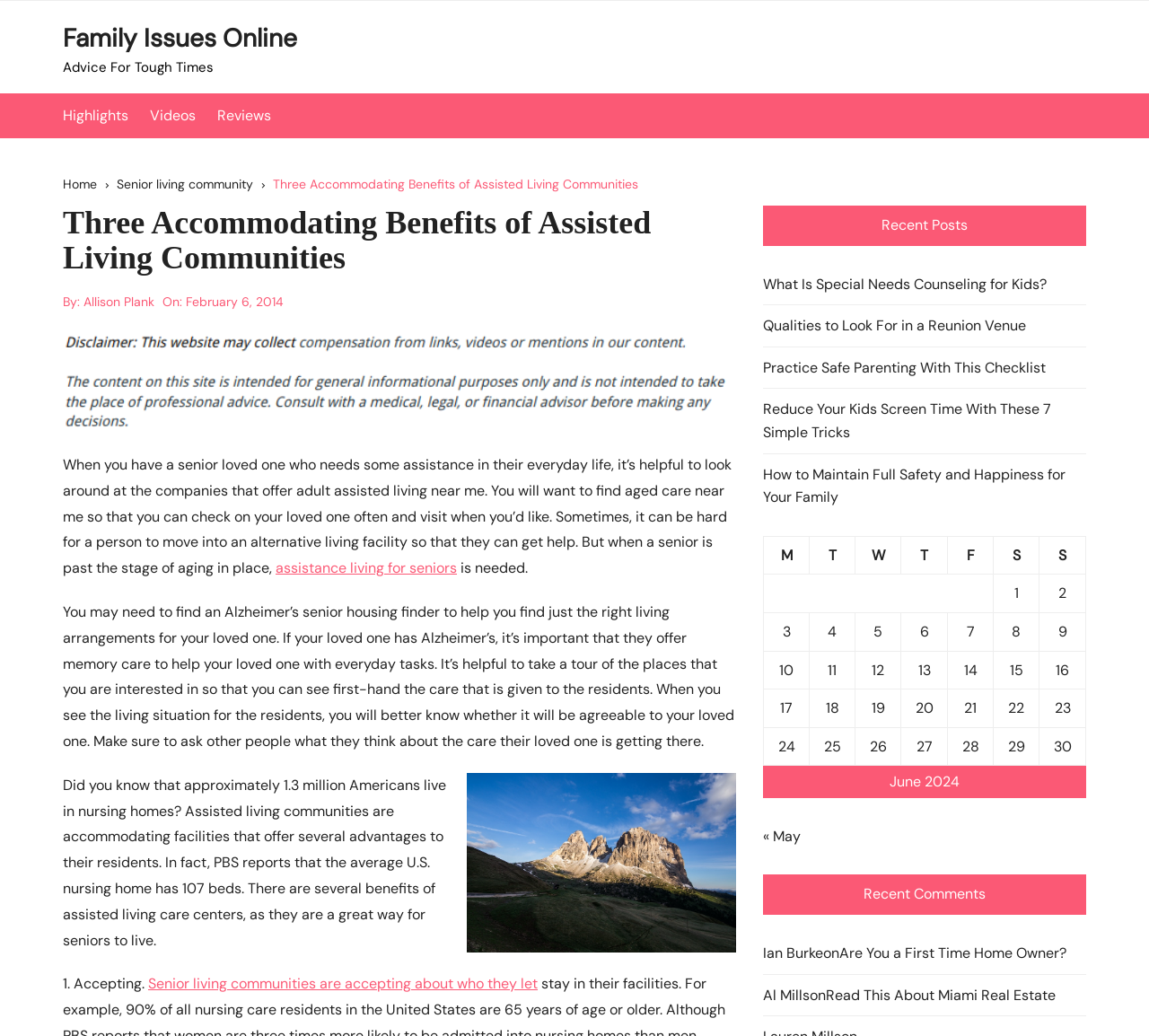What is the average number of beds in a U.S. nursing home?
Please use the image to provide an in-depth answer to the question.

According to the webpage, PBS reports that the average U.S. nursing home has 107 beds, which is mentioned as a statistic to provide context about assisted living communities.